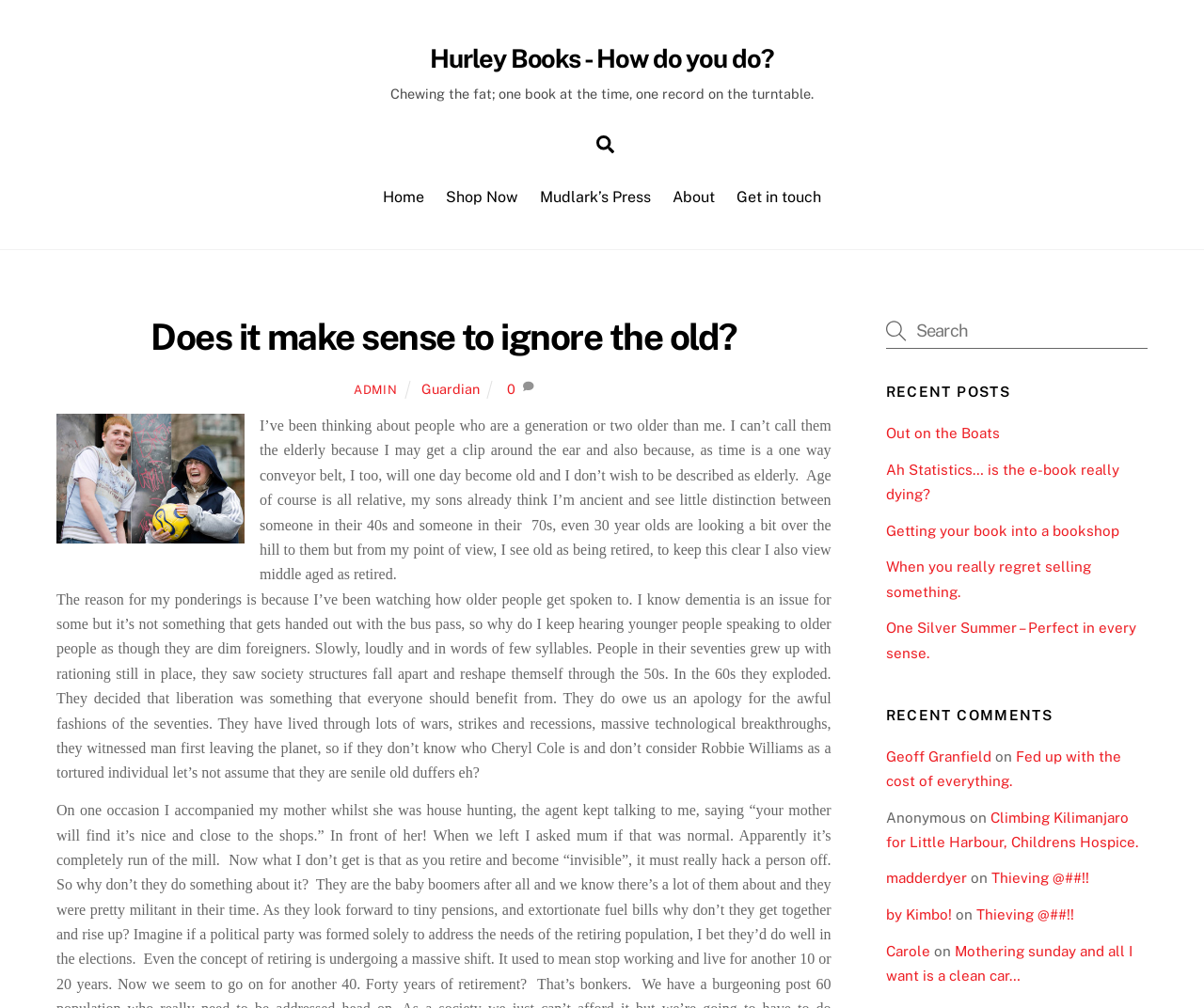Could you specify the bounding box coordinates for the clickable section to complete the following instruction: "Return to top of Page"?

None